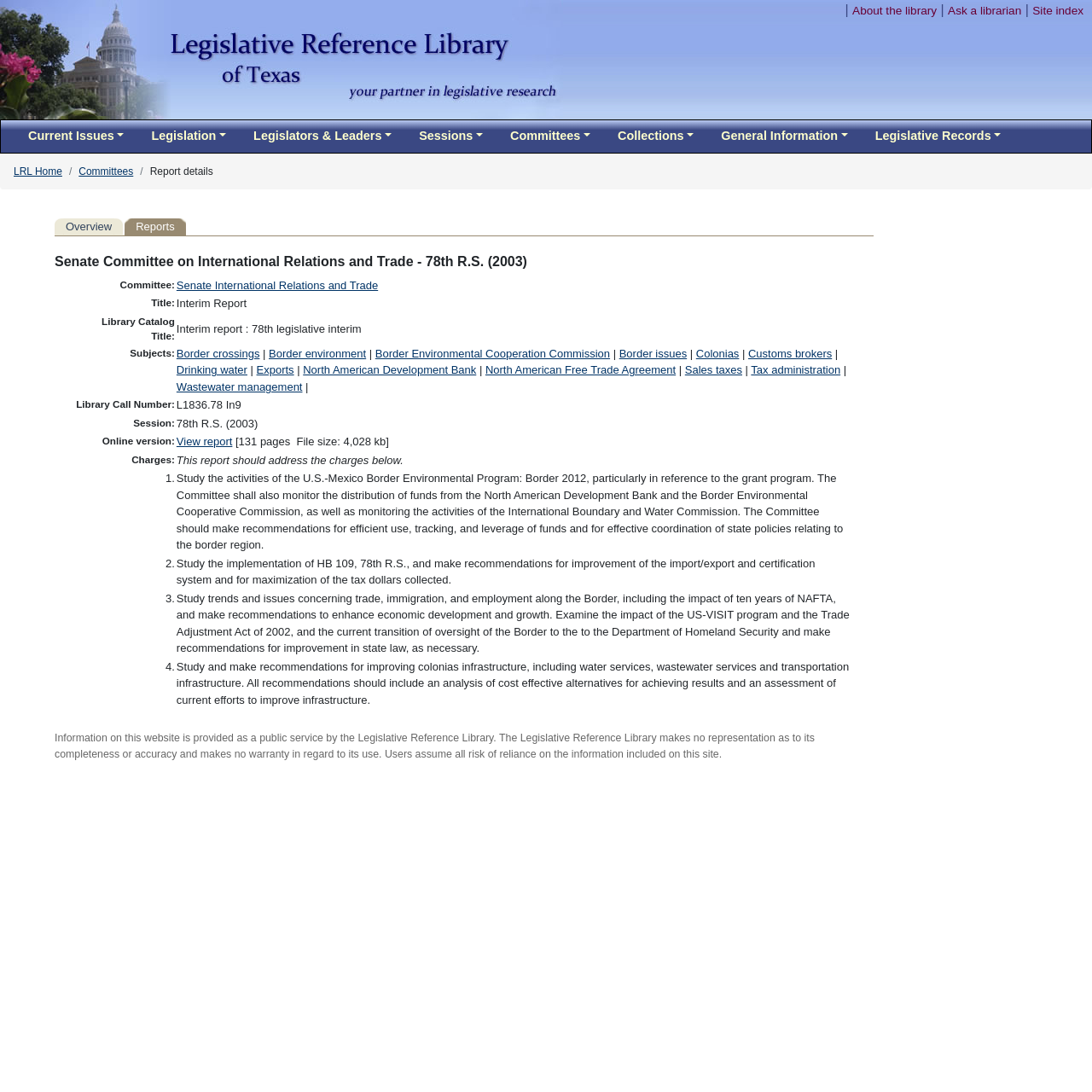Please identify the bounding box coordinates of the element I should click to complete this instruction: 'Skip to main content'. The coordinates should be given as four float numbers between 0 and 1, like this: [left, top, right, bottom].

[0.657, 0.002, 0.77, 0.016]